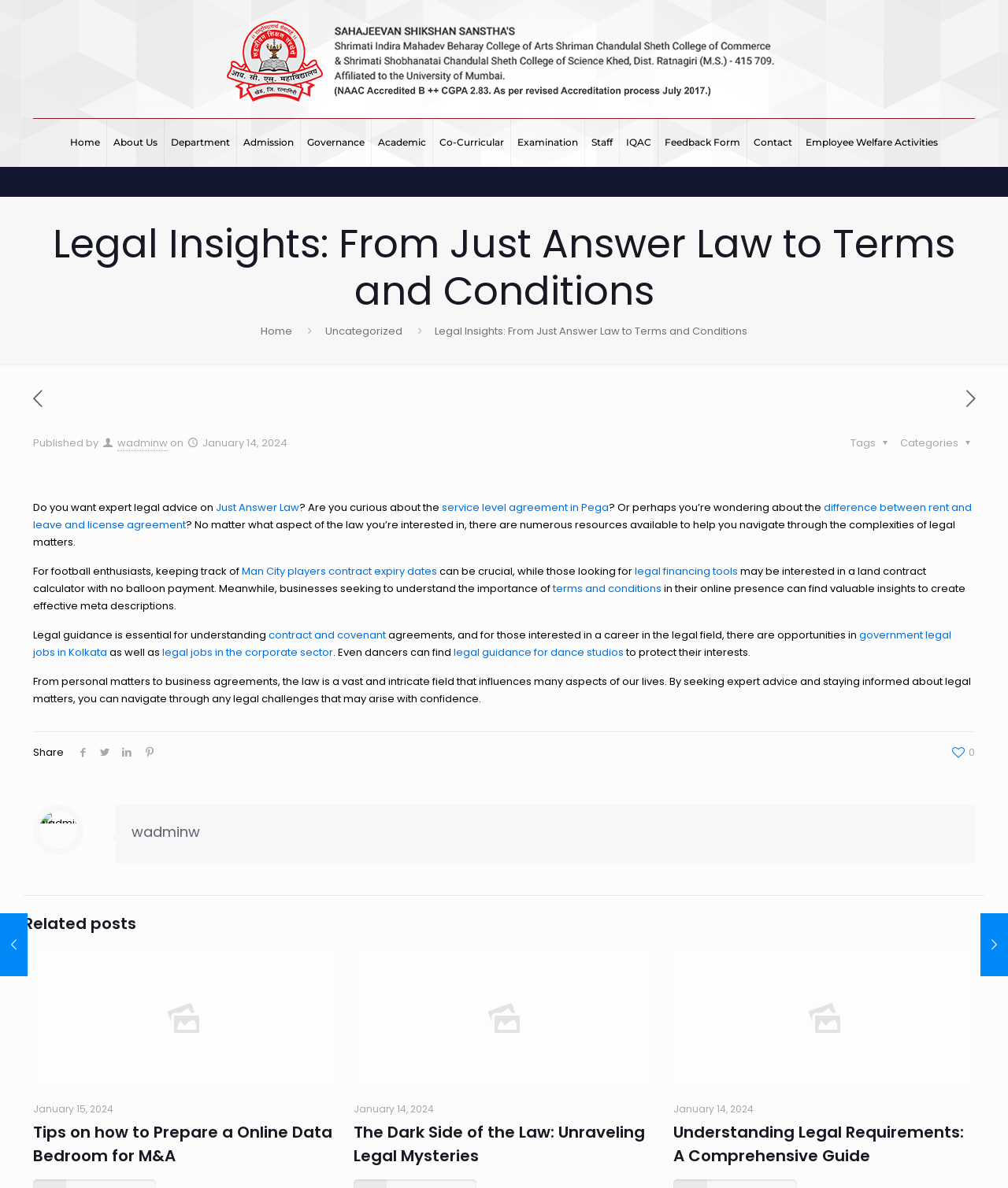What is the date of the related post 'Tips on how to Prepare a Online Data Bedroom for M&A'?
Use the screenshot to answer the question with a single word or phrase.

January 15, 2024